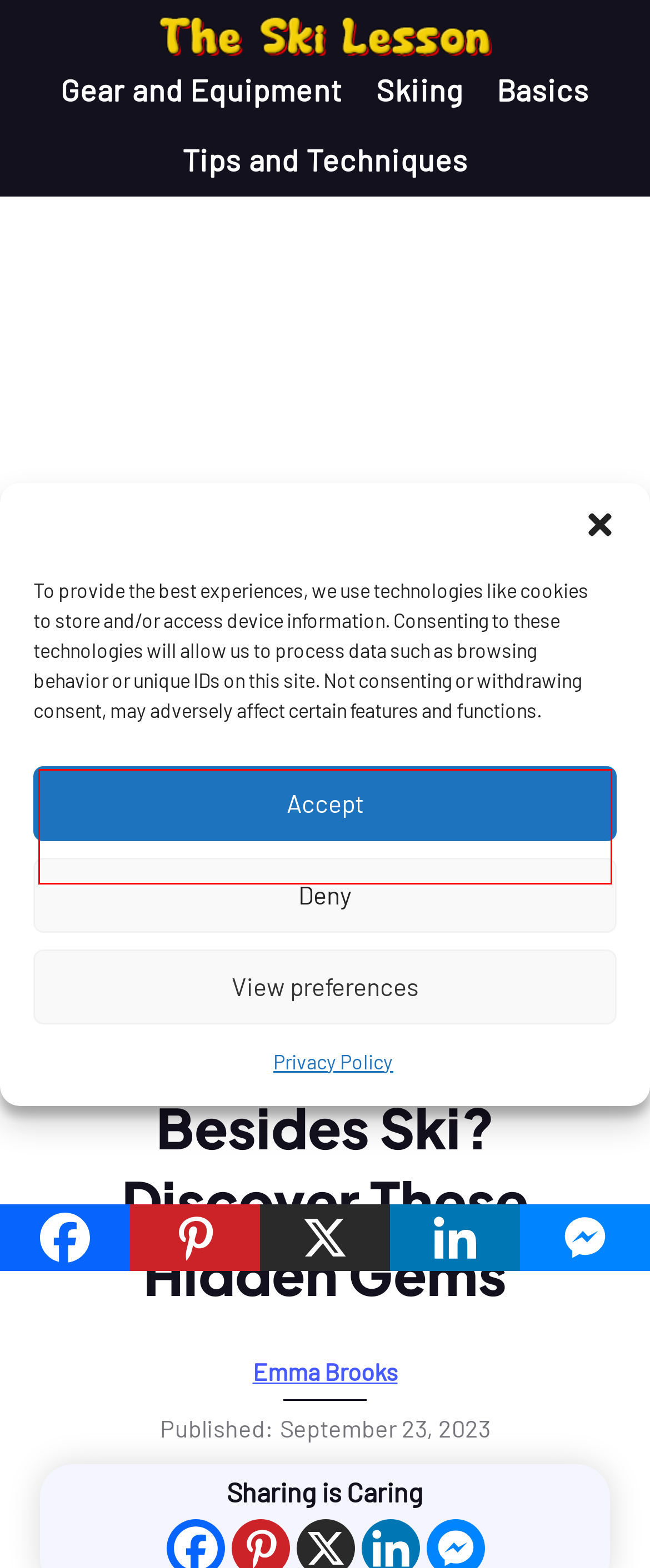You are provided with a screenshot of a webpage containing a red bounding box. Please extract the text enclosed by this red bounding box.

Home » Skiing Lifestyle and Culture » Après Ski Activities » What To Do In Breckenridge Besides Ski? Discover These Hidden Gems